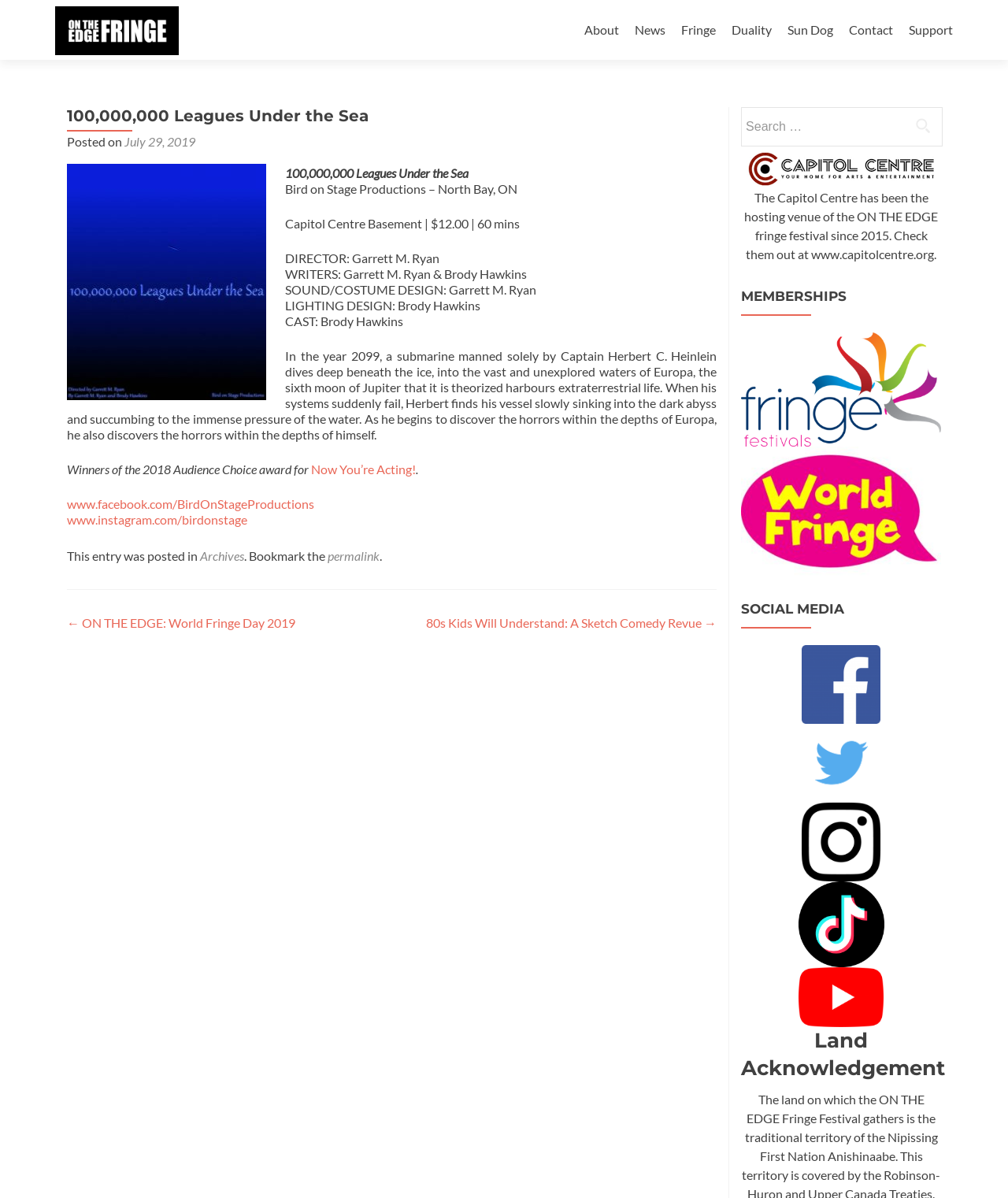Determine the bounding box coordinates of the clickable element to complete this instruction: "Check the 'MEMBERSHIPS' section". Provide the coordinates in the format of four float numbers between 0 and 1, [left, top, right, bottom].

[0.735, 0.24, 0.934, 0.258]